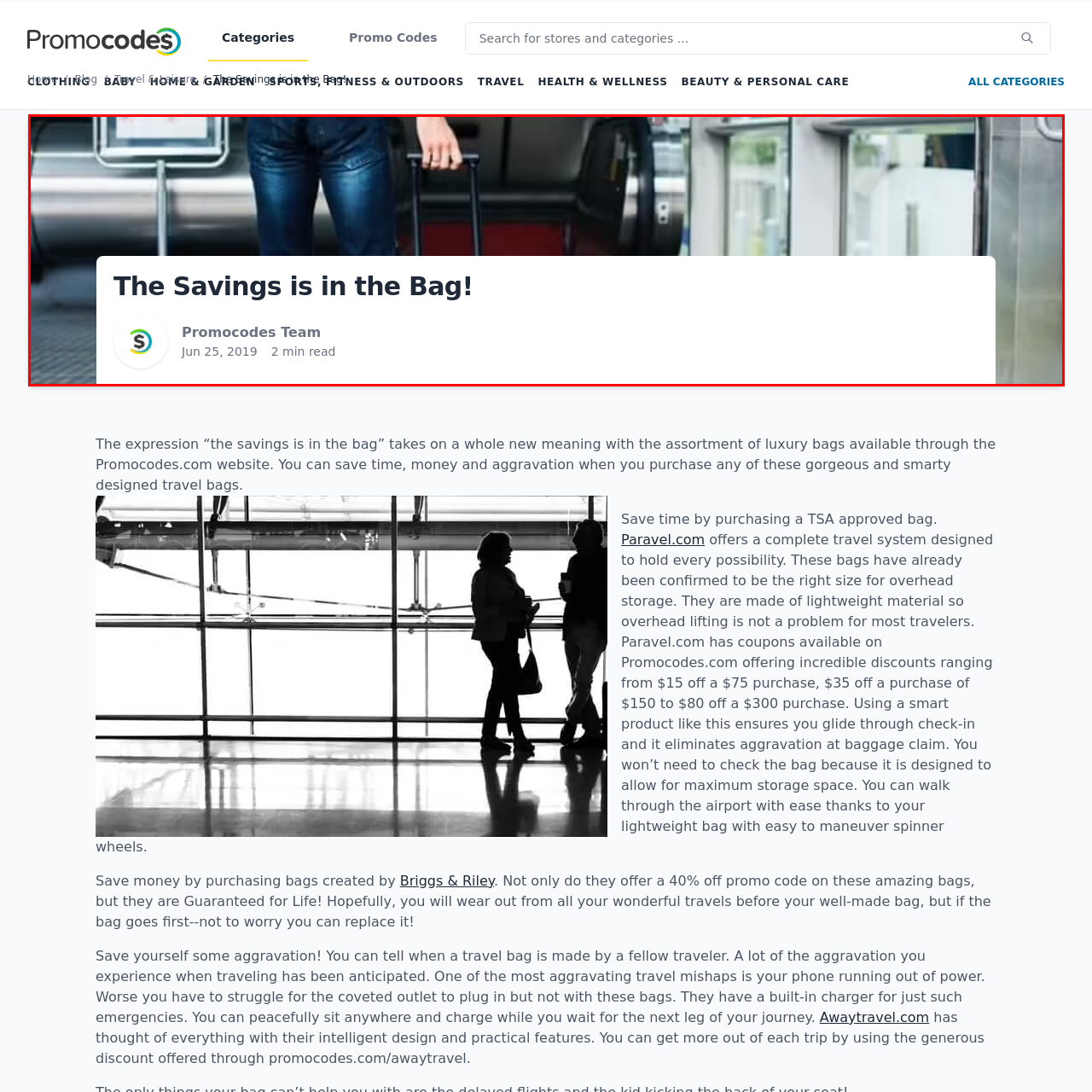View the part of the image surrounded by red, What is the theme of the article? Respond with a concise word or phrase.

The Savings is in the Bag!